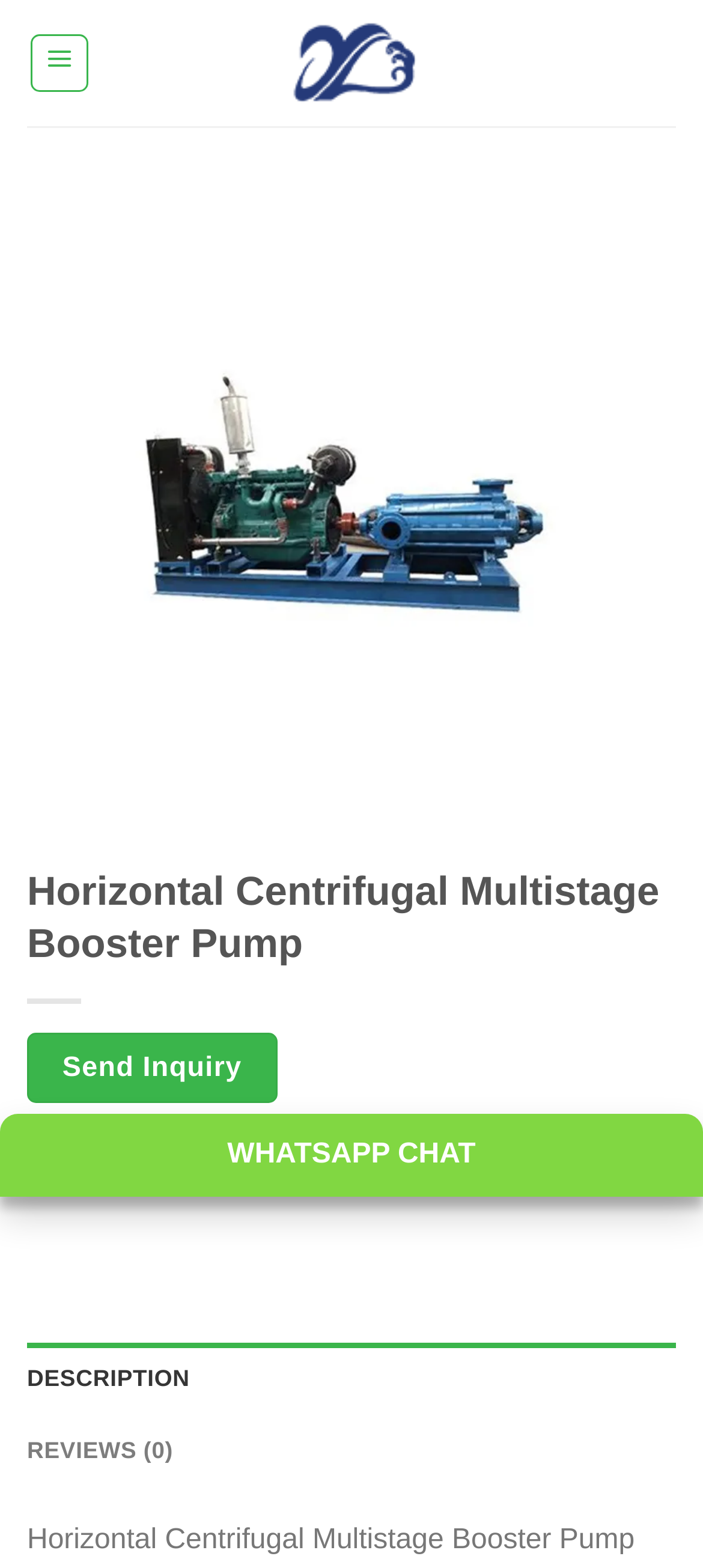What is the name of the company?
Give a thorough and detailed response to the question.

The company name can be found at the top of the webpage, where it says 'Horizontal Centrifugal Multistage Booster Pump - Everflowing Pumps'. The company name is also displayed as an image next to the text.